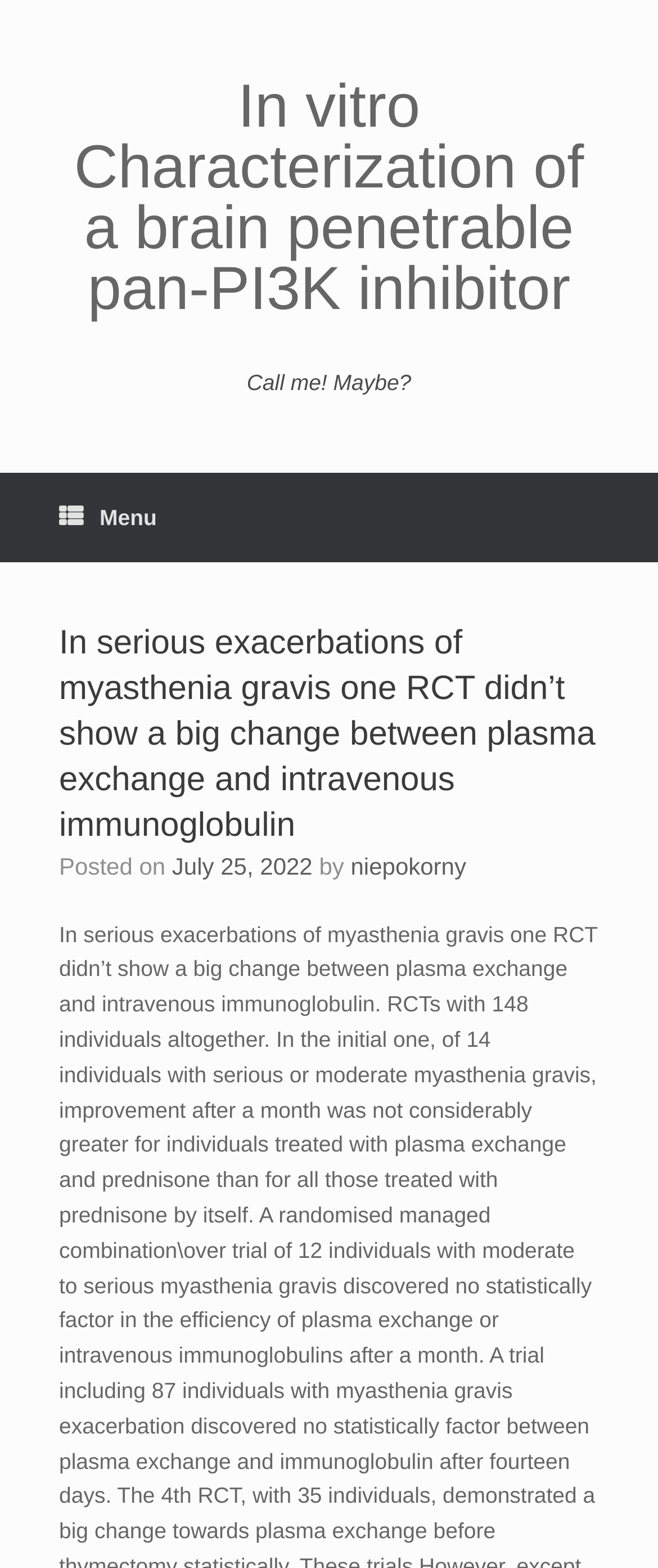What is the text above the menu?
Look at the screenshot and respond with a single word or phrase.

Call me! Maybe?